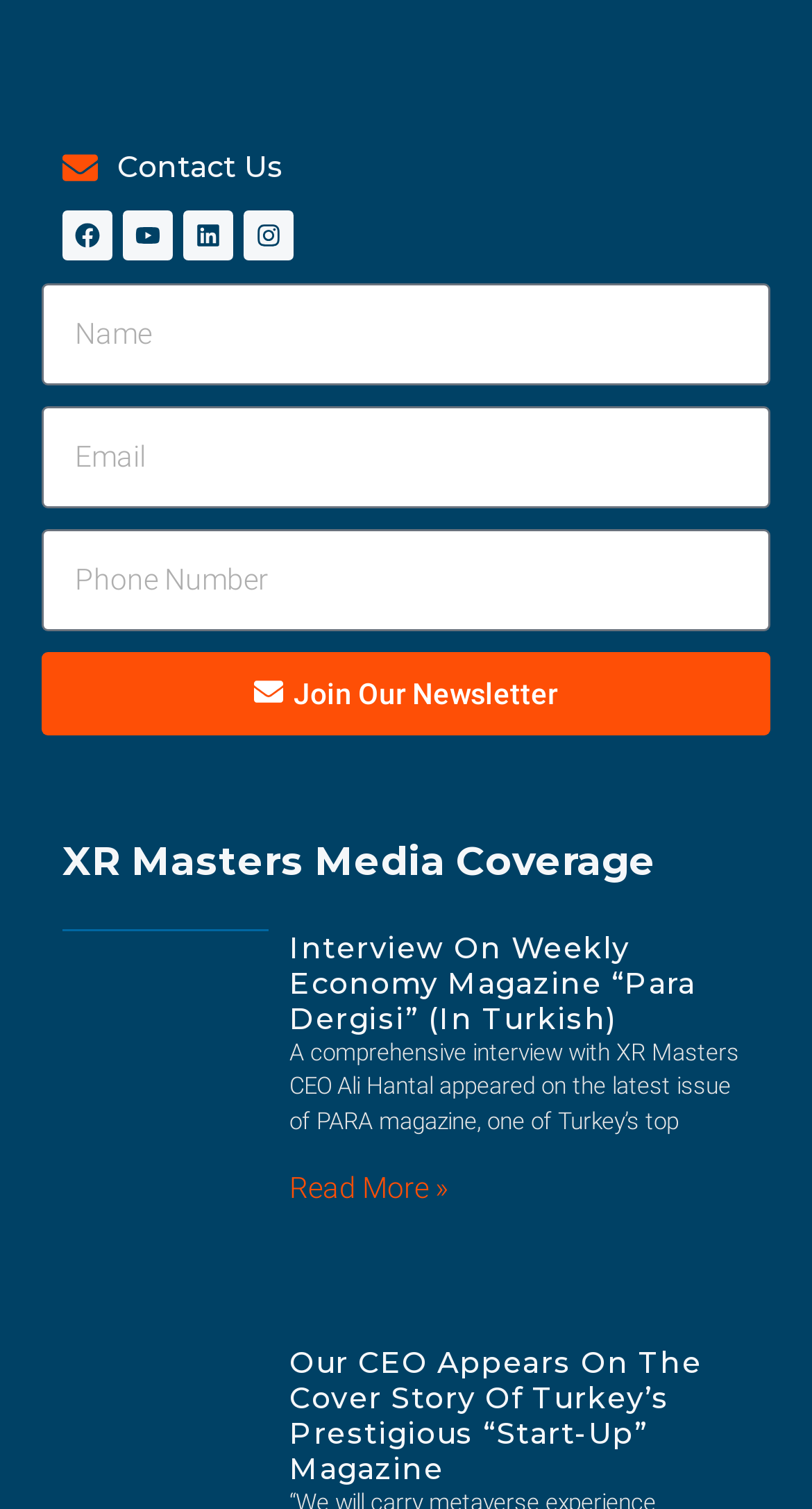Please determine the bounding box coordinates of the element to click on in order to accomplish the following task: "Browse tags". Ensure the coordinates are four float numbers ranging from 0 to 1, i.e., [left, top, right, bottom].

None